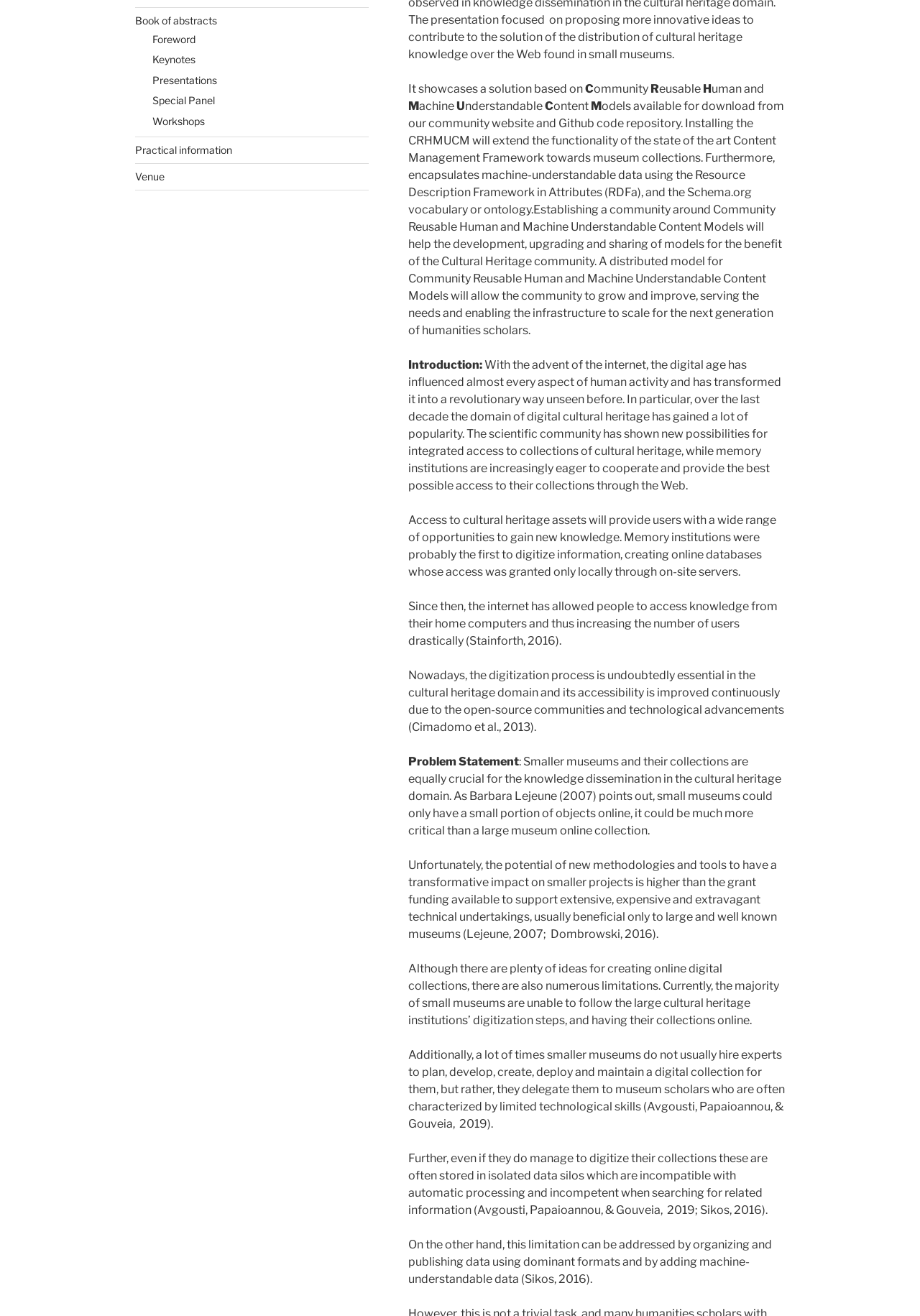Based on the element description: "Book of abstracts", identify the UI element and provide its bounding box coordinates. Use four float numbers between 0 and 1, [left, top, right, bottom].

[0.147, 0.011, 0.236, 0.02]